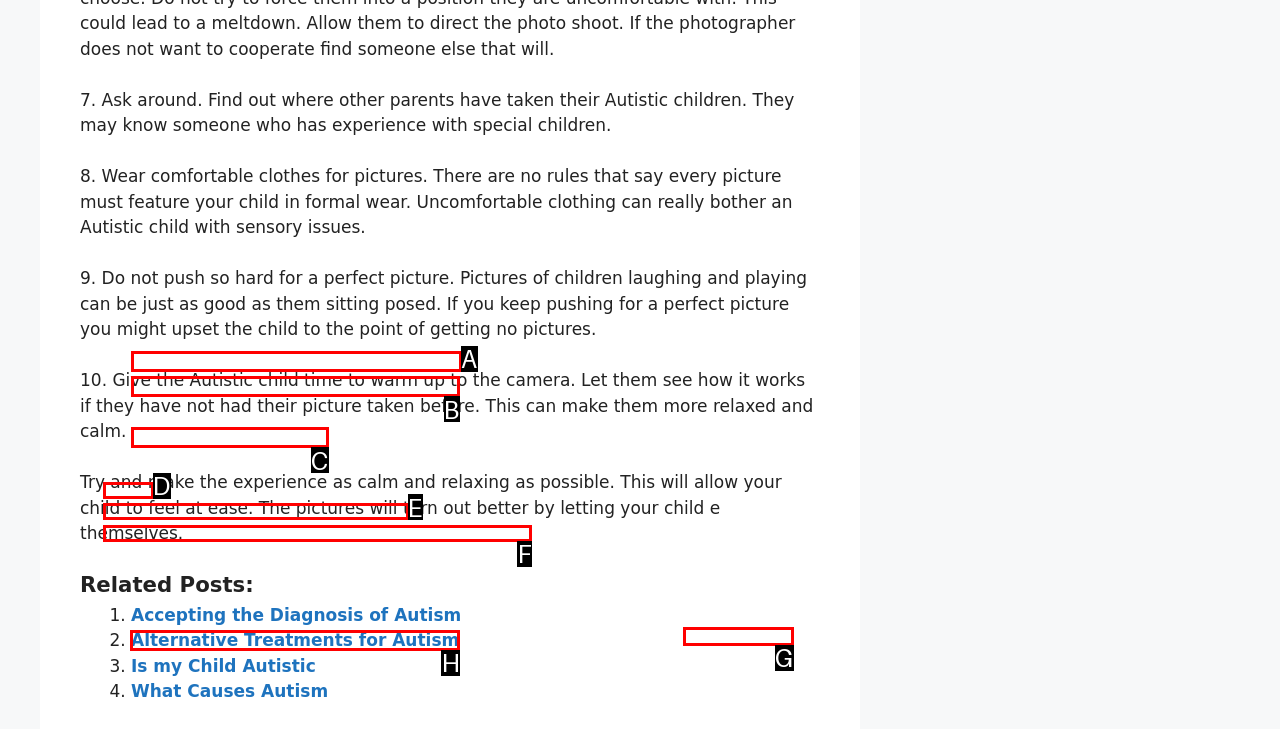For the instruction: Click on 'Alternative Treatments for Autism', which HTML element should be clicked?
Respond with the letter of the appropriate option from the choices given.

H